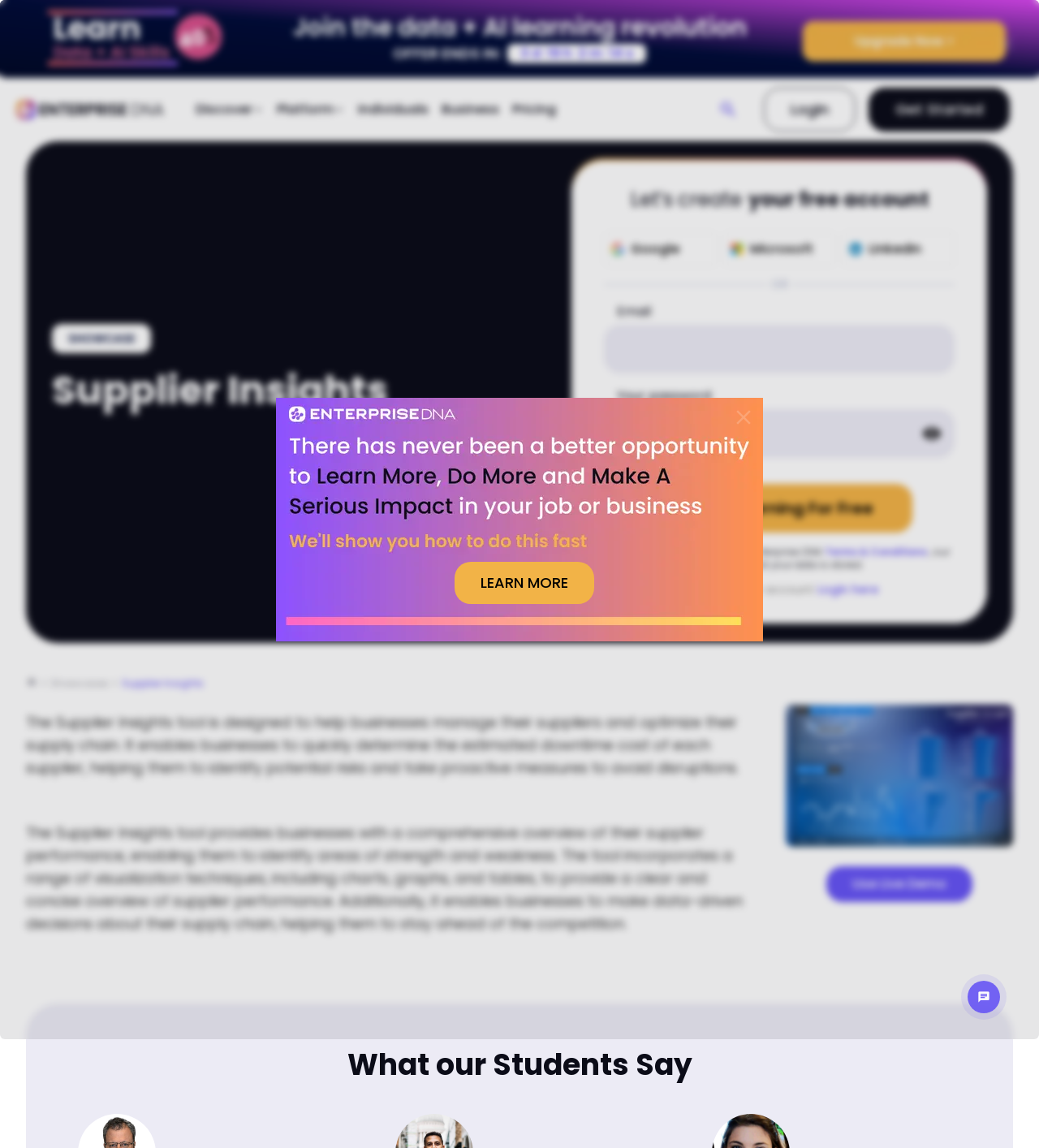Explain the features and main sections of the webpage comprehensively.

This webpage is focused on "Gaining Supplier Insights with Power BI Analytics". At the top, there is a link to "Join the data + AI learning revolution" with an empty image or helper icon and a countdown timer. Below this, there is a button and an image of an empty icon. 

On the top-left corner, there is an "ENTERPRISE DNA LOGO" image with a link to "ENTERPRISE DNA". Next to it, there are three static texts: "Discover", "Platform", and links to "Individuals", "Business", and "Pricing". A search button and links to "Login" and "Get Started" are also present.

The main content of the page is divided into two sections. The first section has a heading "Supplier Insights" and a static text "Let’s create your free account". Below this, there are links to Google, Microsoft, and LinkedIn, each with an image. There is also a section to enter an email and password, with a button to "Start Learning For Free". 

The second section has a static text describing the Supplier Insights tool, which helps businesses manage their suppliers and optimize their supply chain. There is also a longer text describing the features of the tool, including visualization techniques and data-driven decision making. An image of "Supplier Insights Cover" is present, along with a button to "Use Live Demo". 

At the bottom of the page, there is a heading "What our Students Say" and a button. There are also some links and static texts related to terms and conditions, privacy policy, and login.